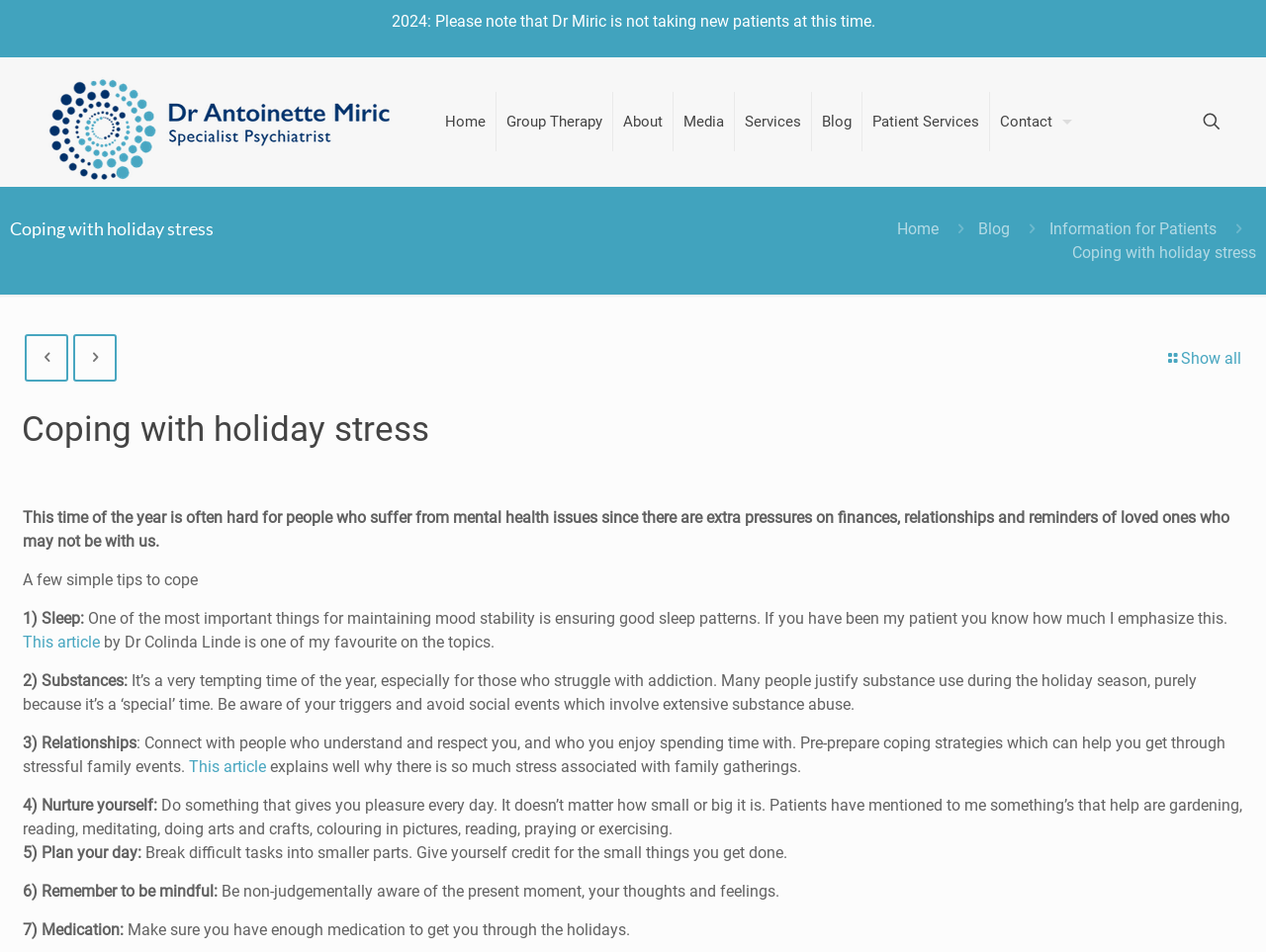What is the recommended action for difficult tasks?
Please answer the question with as much detail and depth as you can.

I found the answer by reading the static text '5) Plan your day:' which suggests breaking difficult tasks into smaller parts and giving oneself credit for the small things accomplished.